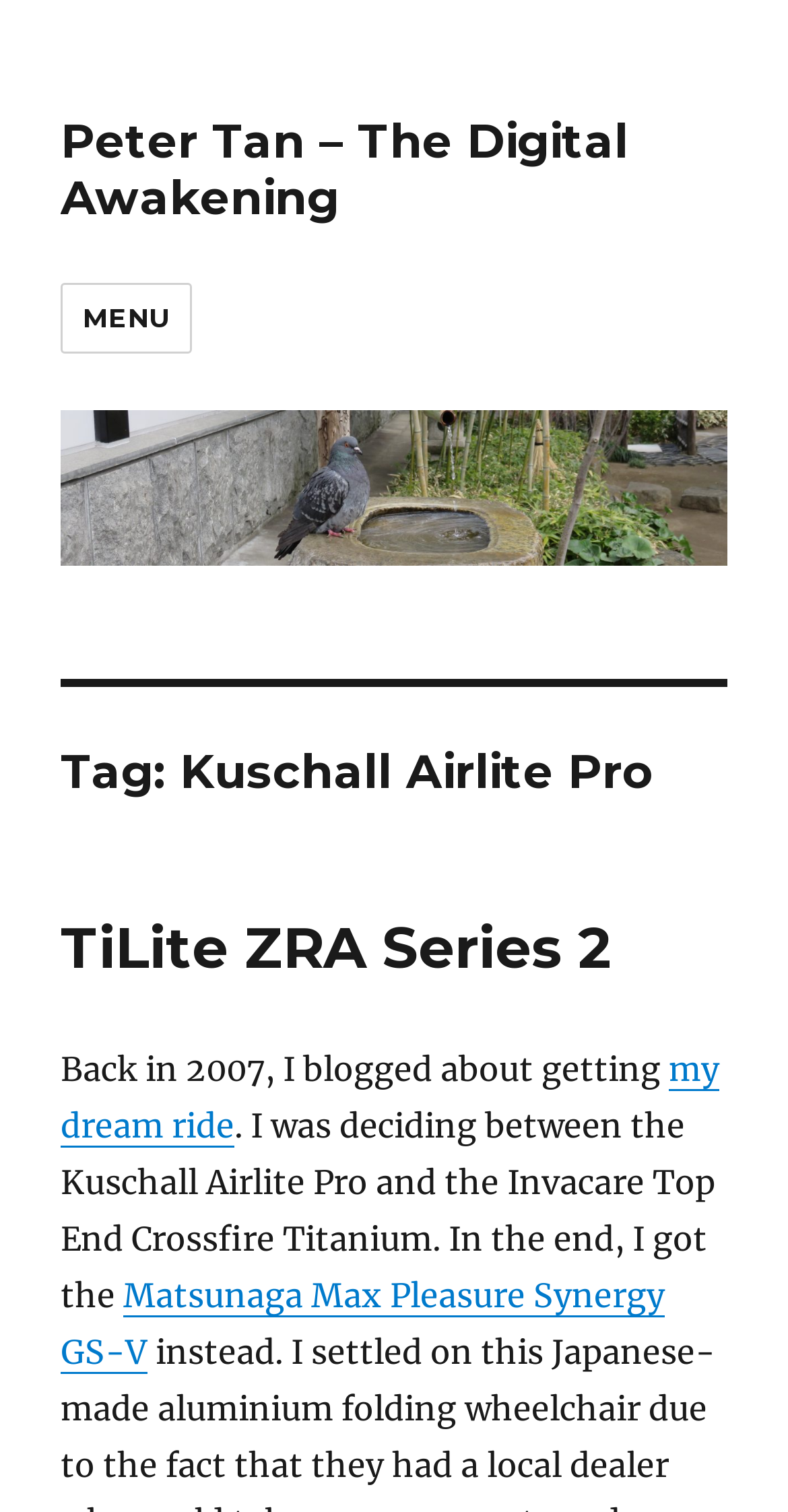What other wheelchair models are mentioned?
Answer the question with a single word or phrase by looking at the picture.

TiLite ZRA Series 2, Invacare Top End Crossfire Titanium, Matsunaga Max Pleasure Synergy GS-V